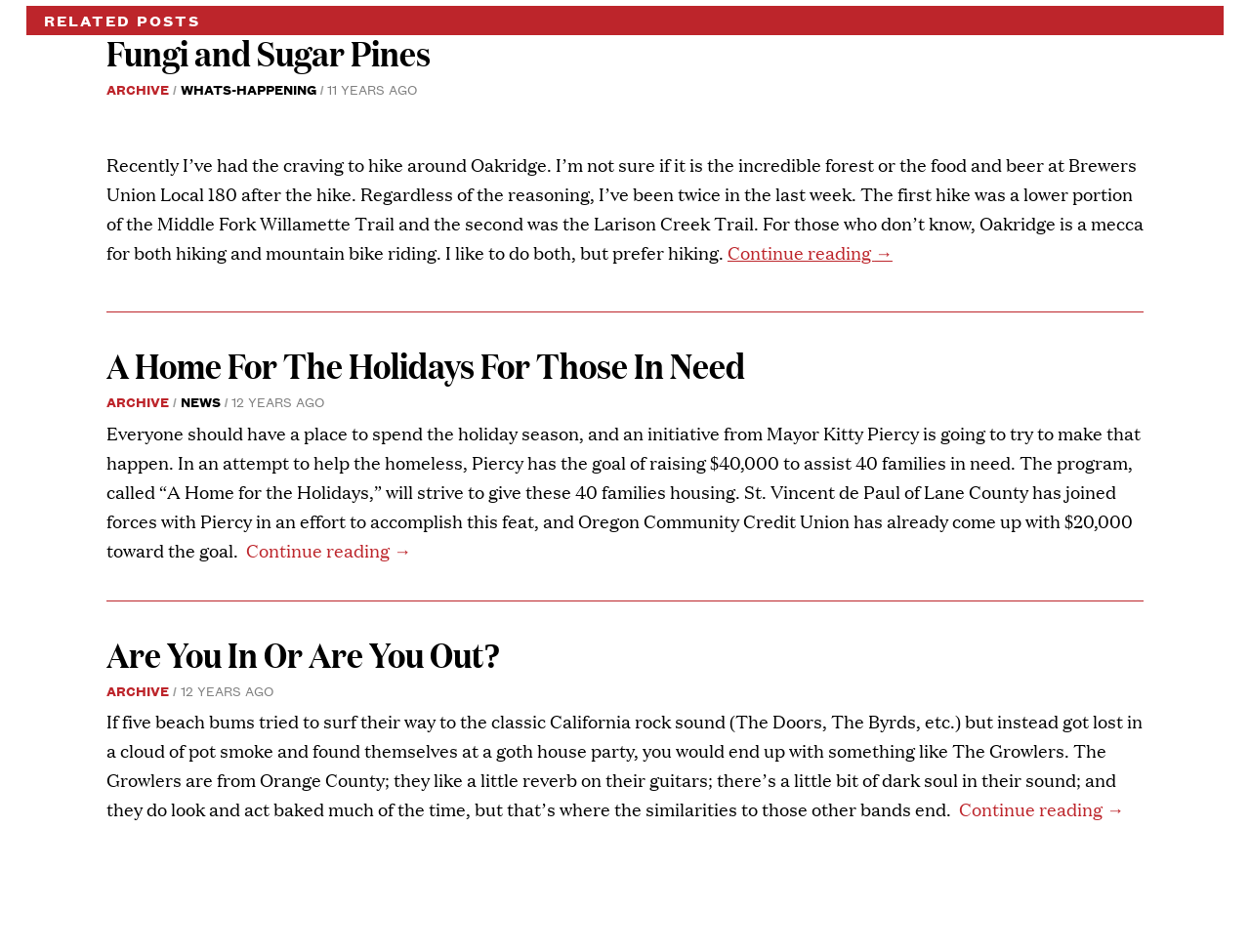Please identify the bounding box coordinates of the element that needs to be clicked to execute the following command: "View the post about A Home For The Holidays For Those In Need". Provide the bounding box using four float numbers between 0 and 1, formatted as [left, top, right, bottom].

[0.085, 0.357, 0.596, 0.409]